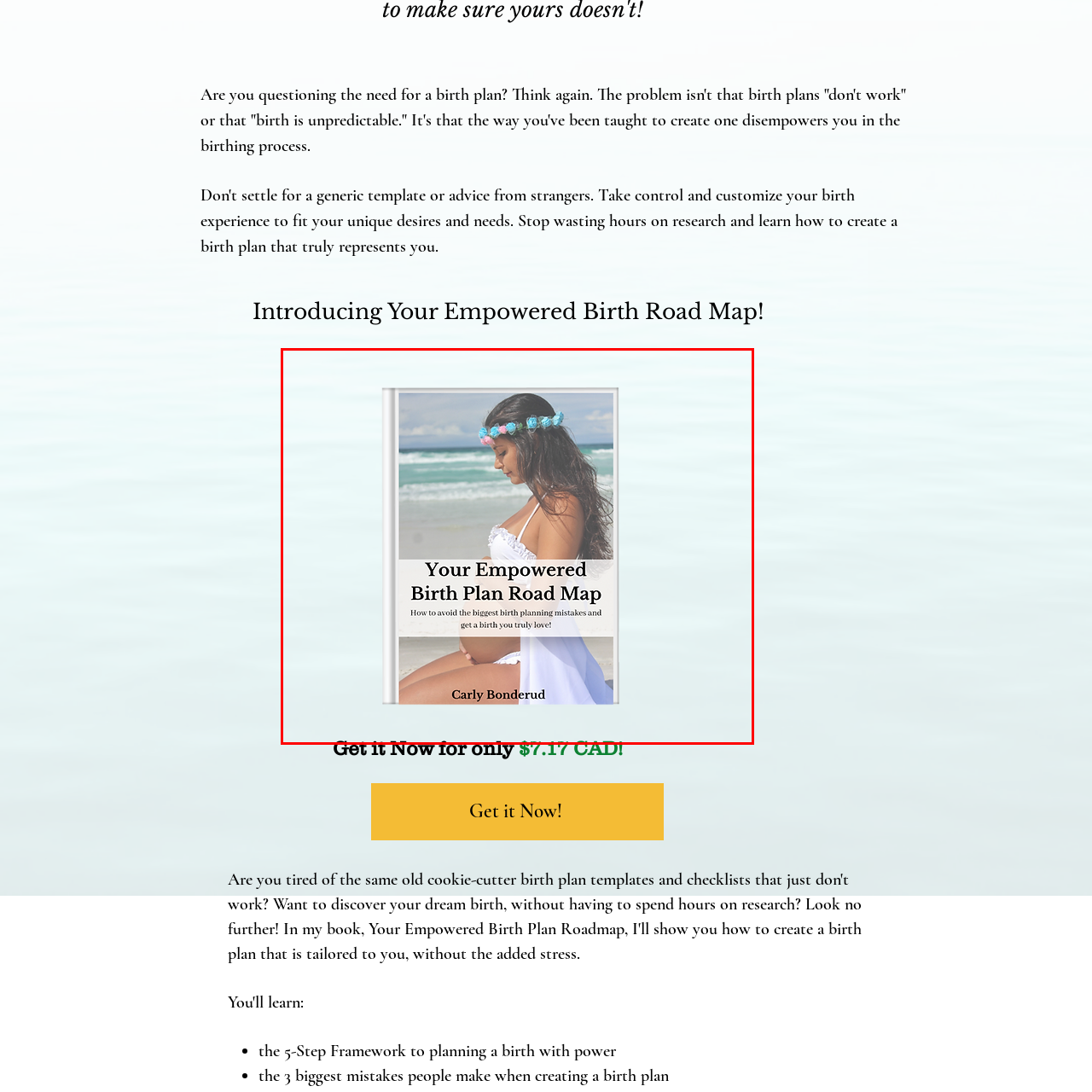Give a detailed narrative of the image enclosed by the red box.

The image showcases the cover of "Your Empowered Birth Plan Road Map," created by Carly Bonderud. The cover features a serene beach background, symbolizing calmness and empowerment. A pregnant woman is elegantly posed, wearing a white dress and adorned with a floral headpiece, embodying the spirit of motherhood and tranquility. The title prominently displayed emphasizes the book's purpose: to guide expectant mothers in avoiding common birth planning mistakes and to help them craft a personalized birthing experience. Beneath the title, a tagline encourages readers to take control of their birth journey. This visually appealing book cover is available for only $7.17 CAD, inviting parents-to-be to invest in their birth experience.